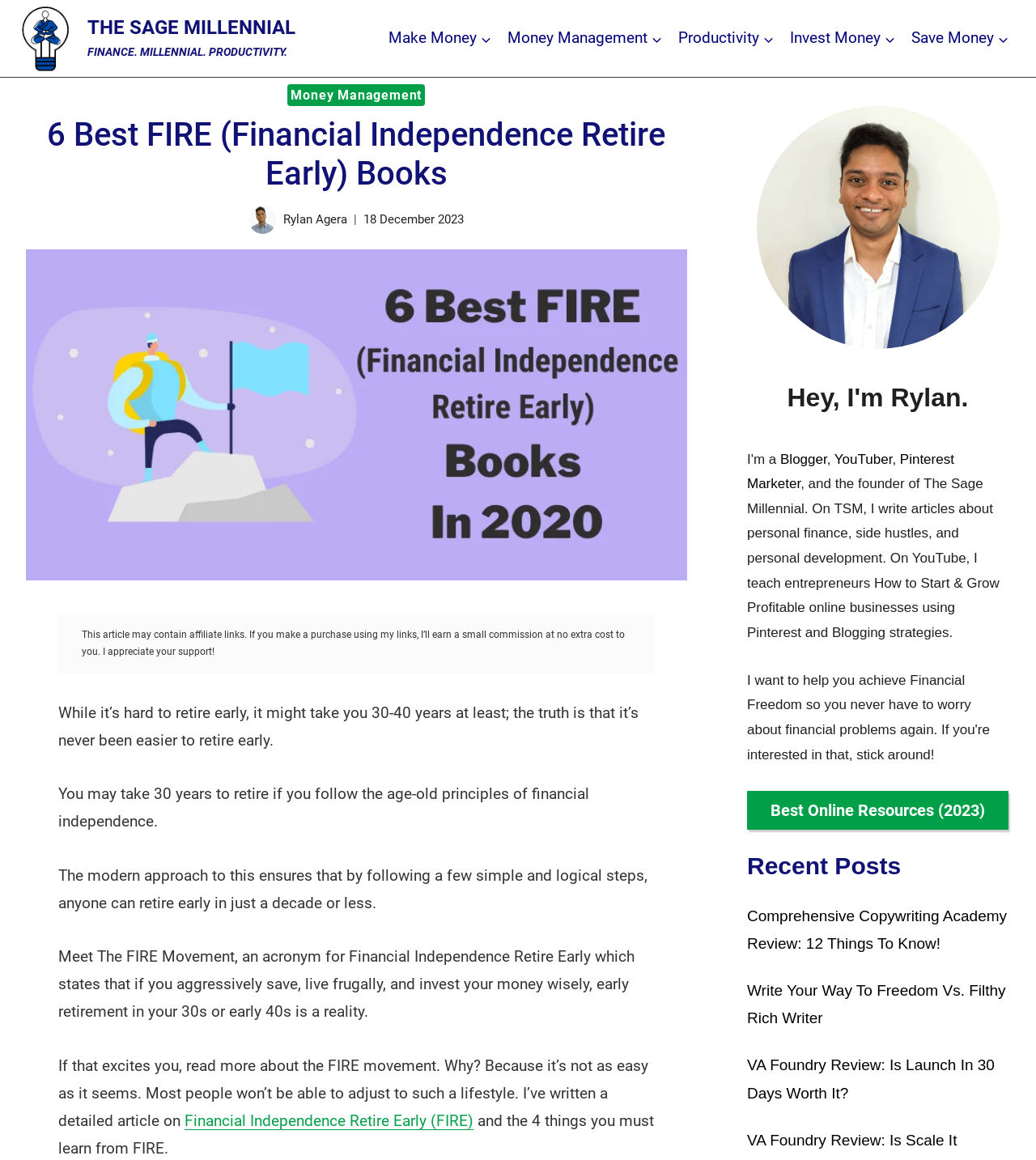Locate the bounding box coordinates of the element to click to perform the following action: 'view youtube channel'. The coordinates should be given as four float values between 0 and 1, in the form of [left, top, right, bottom].

None